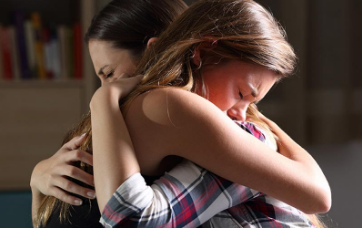What is the importance of connection in the image?
Based on the image, provide your answer in one word or phrase.

In times of difficulty